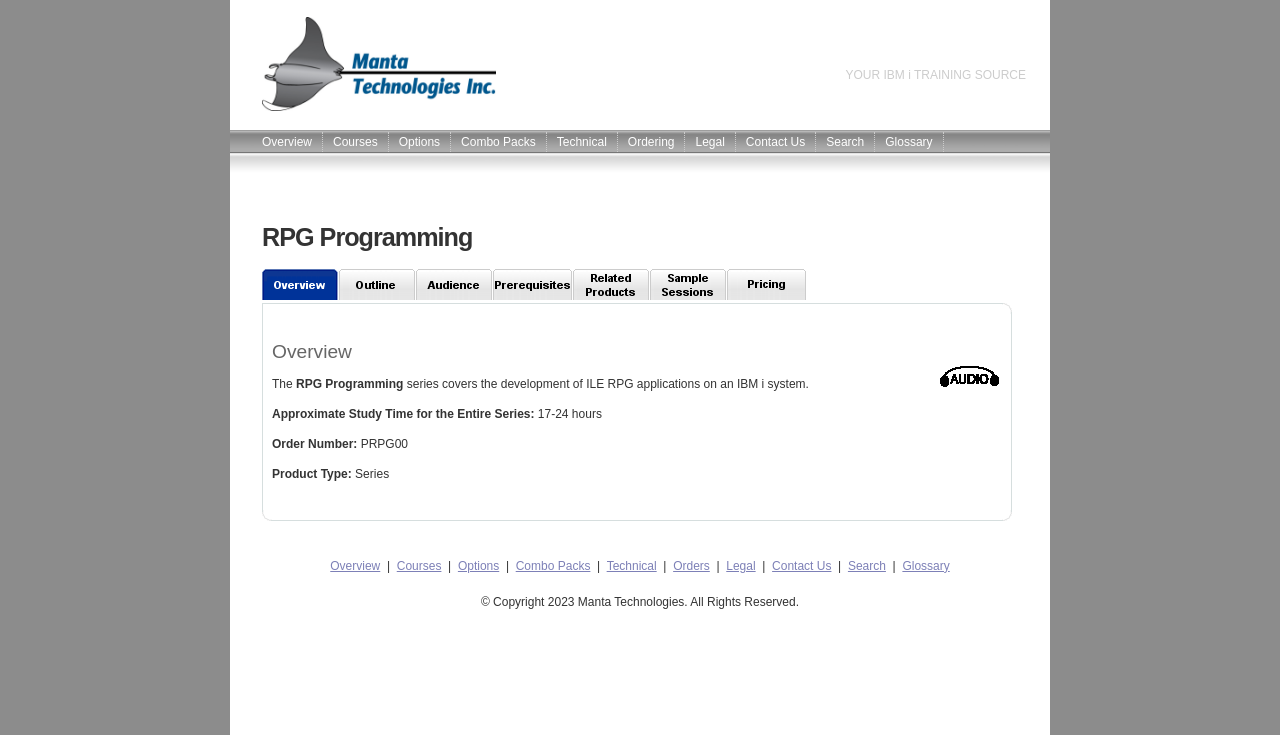Identify the bounding box coordinates for the element that needs to be clicked to fulfill this instruction: "Search for a term". Provide the coordinates in the format of four float numbers between 0 and 1: [left, top, right, bottom].

[0.638, 0.18, 0.684, 0.207]